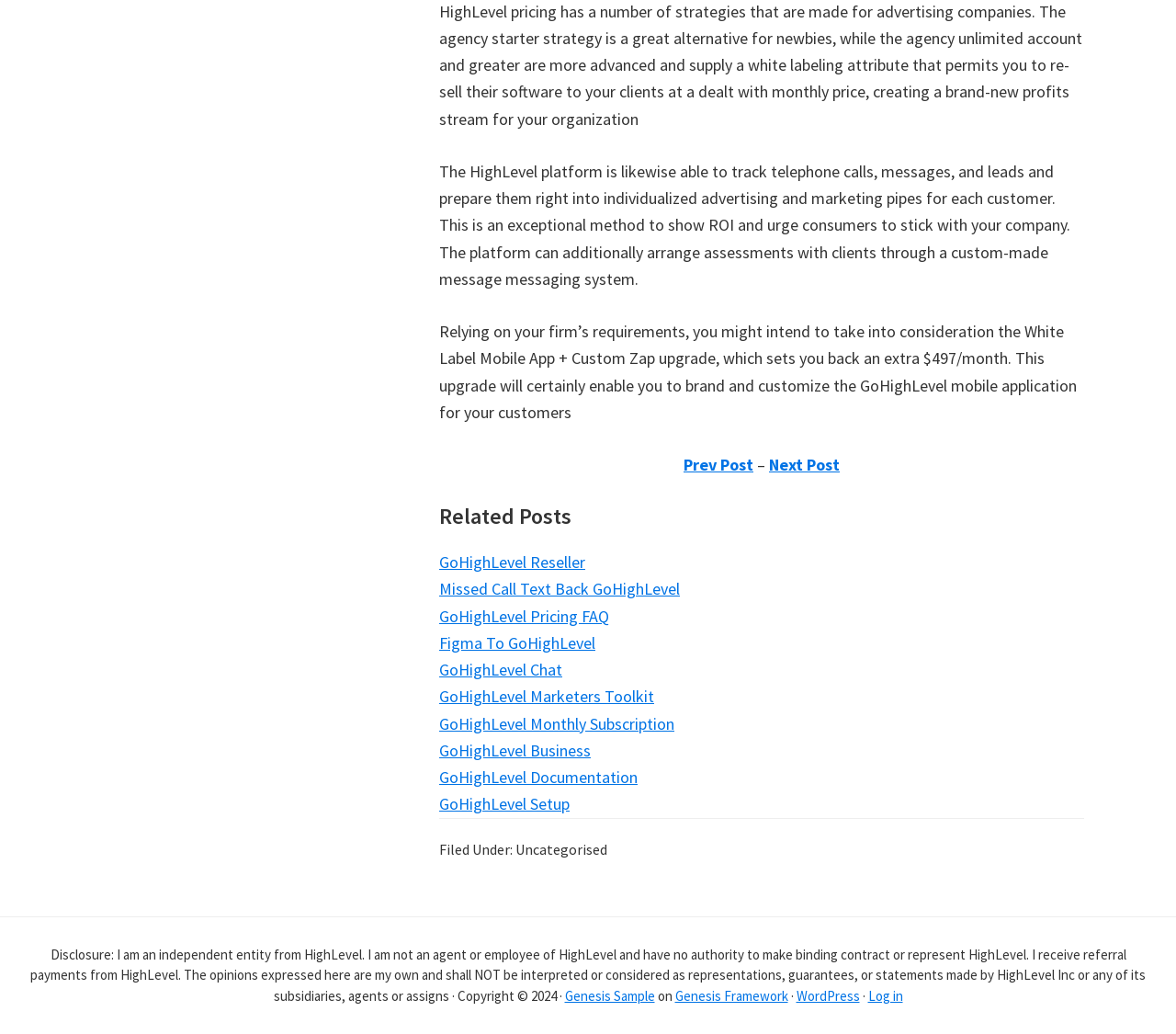Based on the description "Missed Call Text Back GoHighLevel", find the bounding box of the specified UI element.

[0.373, 0.559, 0.578, 0.58]